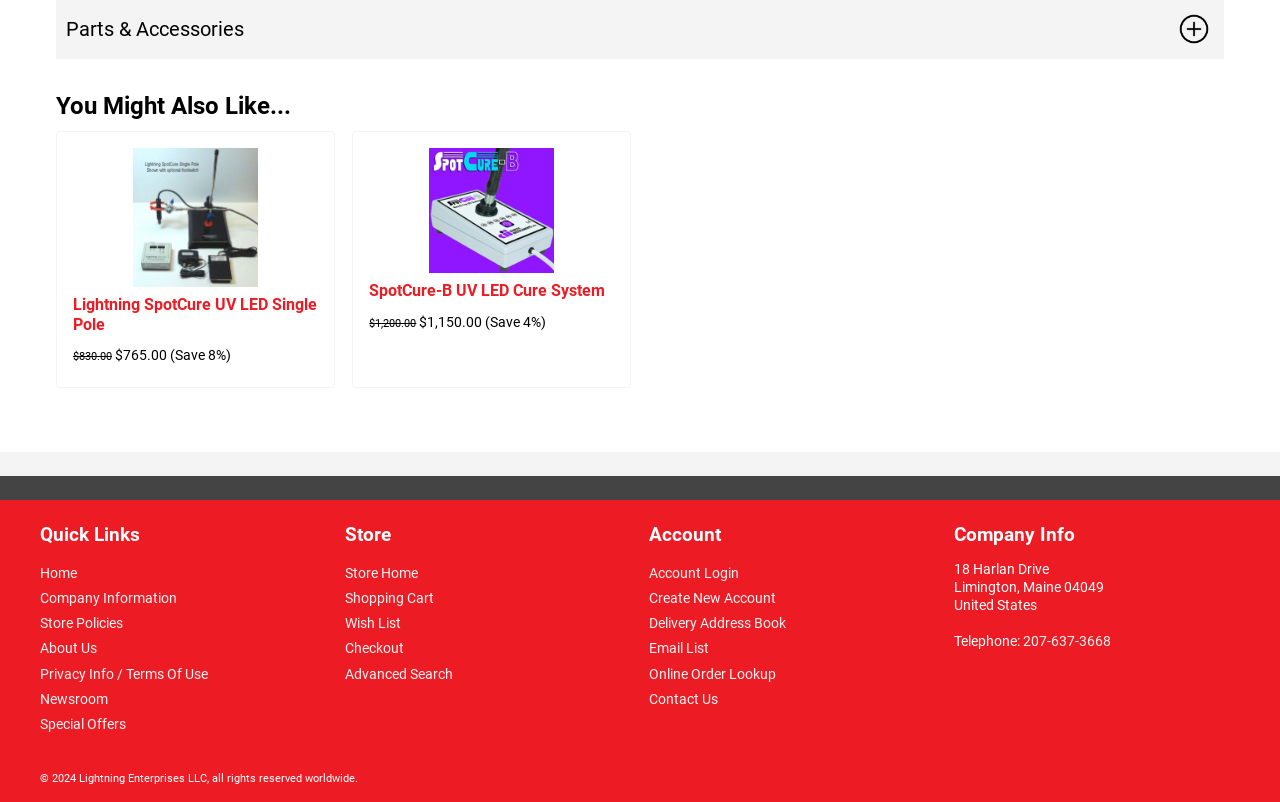Please identify the bounding box coordinates of the region to click in order to complete the given instruction: "Enter your email address". The coordinates should be four float numbers between 0 and 1, i.e., [left, top, right, bottom].

None